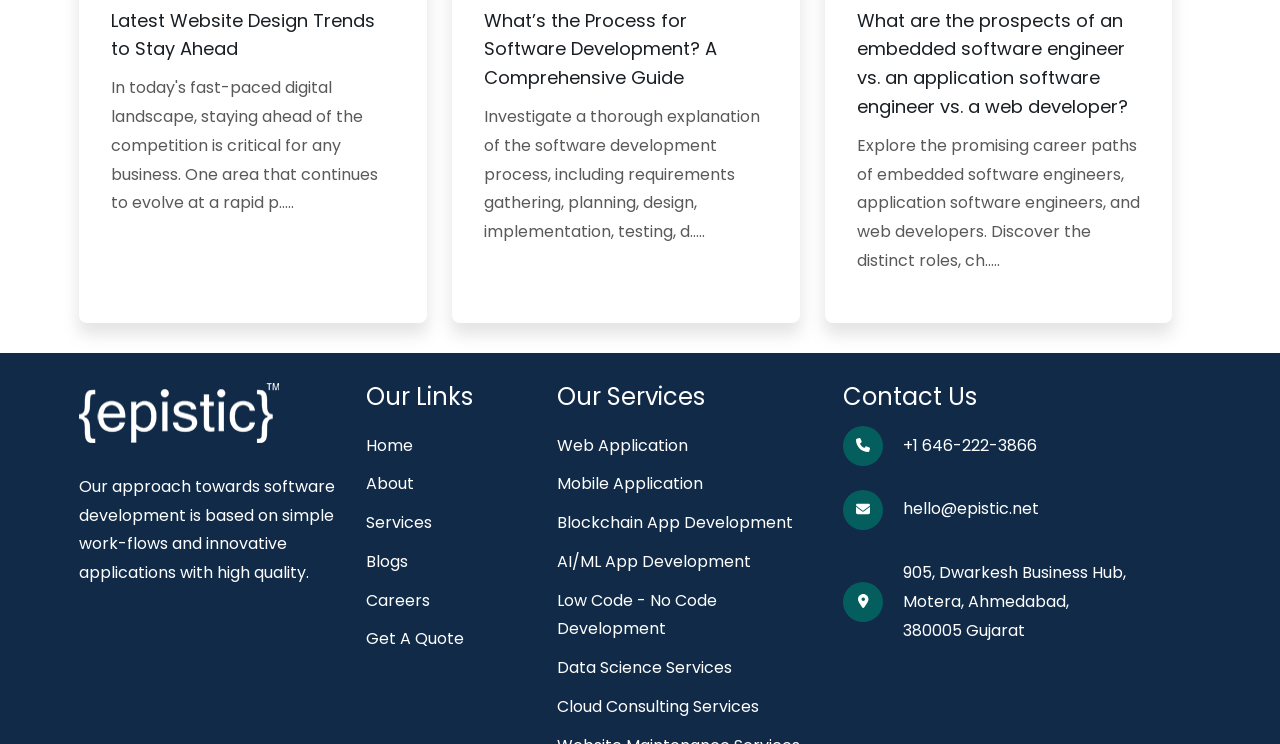Provide a single word or phrase answer to the question: 
How many services are listed under 'Our Services'?

7